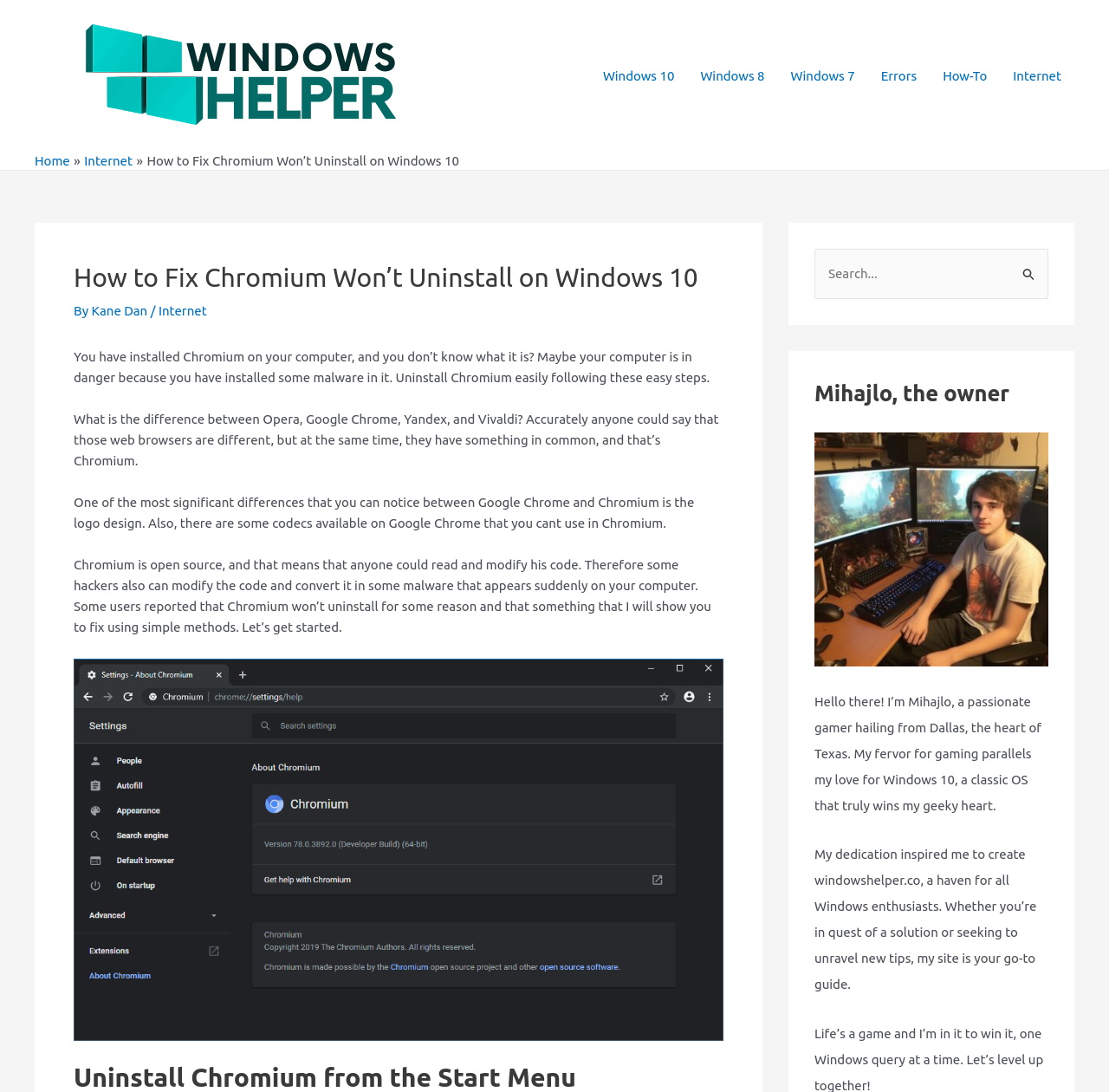What is the difference between Google Chrome and Chromium?
Answer the question using a single word or phrase, according to the image.

Logo design and codecs